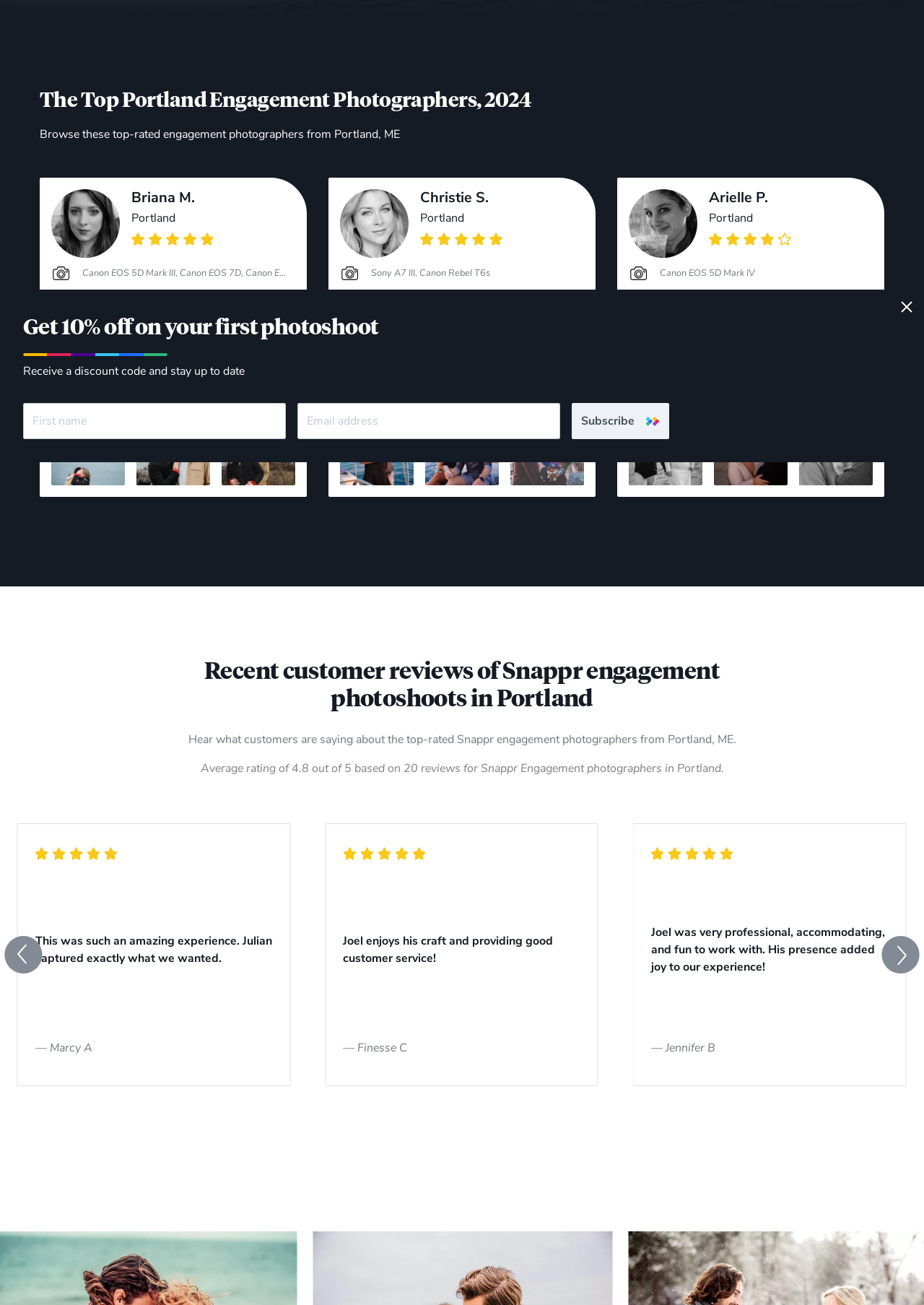Using the given element description, provide the bounding box coordinates (top-left x, top-left y, bottom-right x, bottom-right y) for the corresponding UI element in the screenshot: Check availability

[0.055, 0.283, 0.32, 0.306]